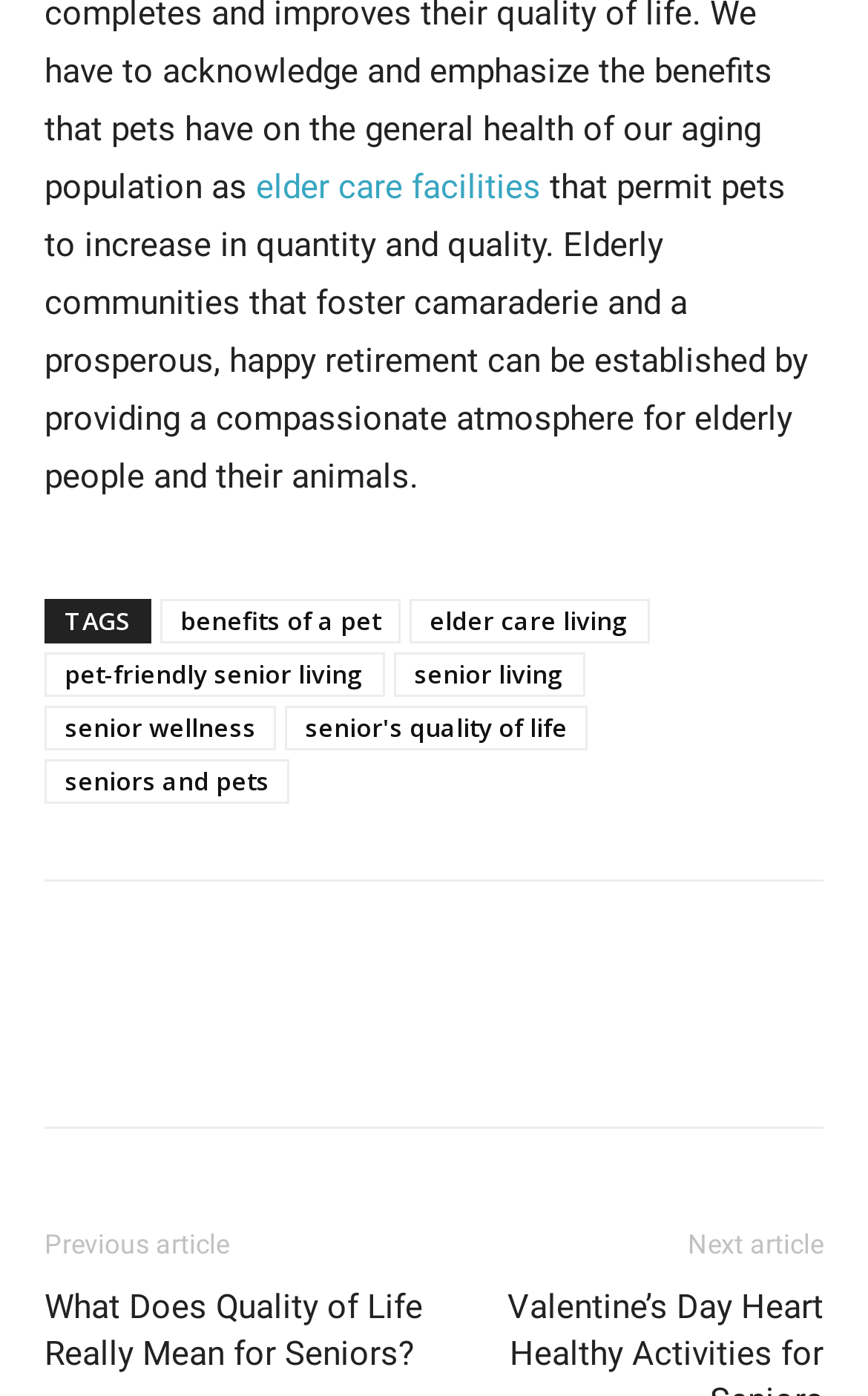What is the purpose of providing a compassionate atmosphere in elderly care?
Based on the visual content, answer with a single word or a brief phrase.

Happy retirement